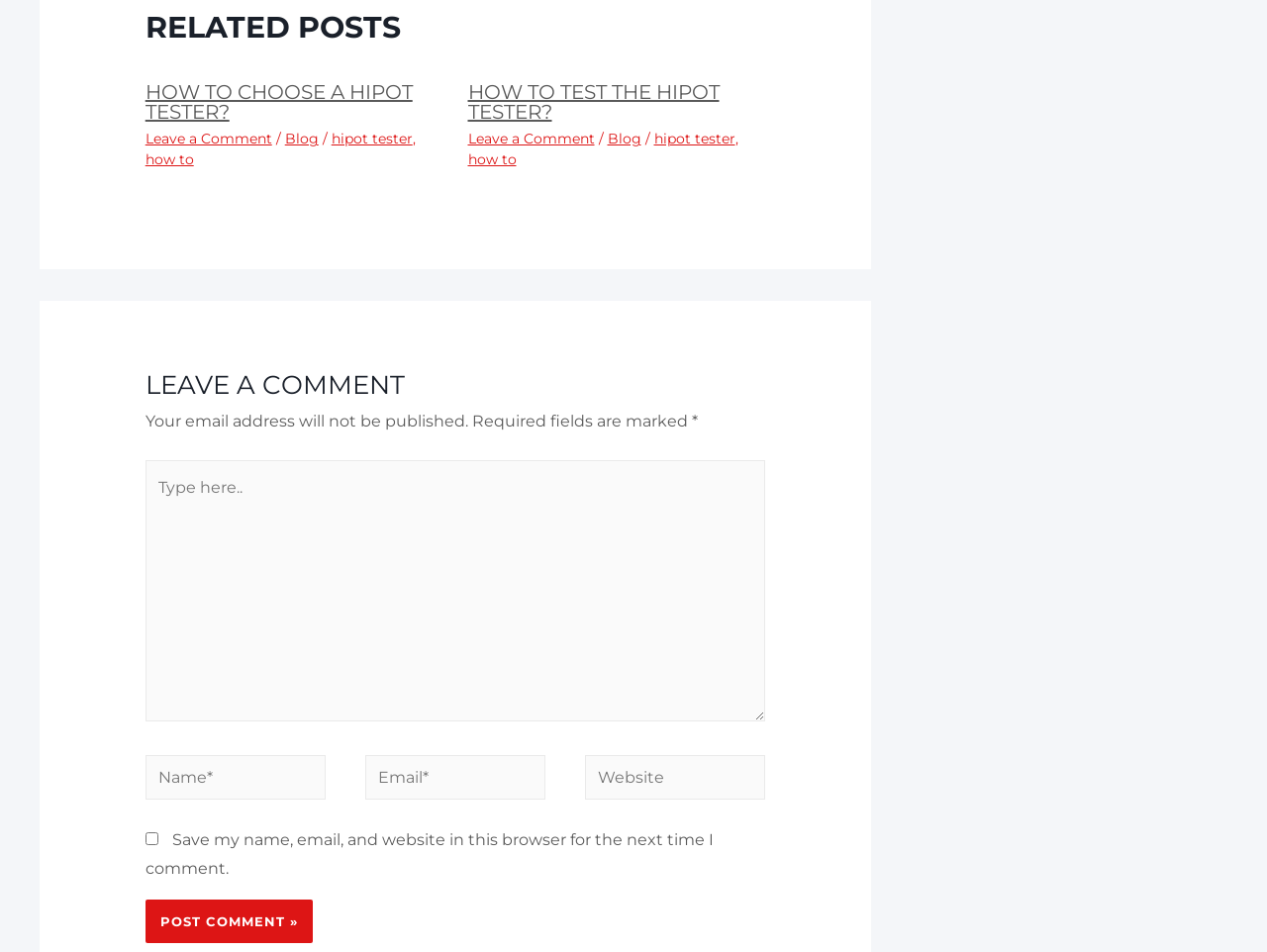Find the bounding box coordinates for the element that must be clicked to complete the instruction: "Click on 'Post Comment »'". The coordinates should be four float numbers between 0 and 1, indicated as [left, top, right, bottom].

[0.115, 0.945, 0.247, 0.991]